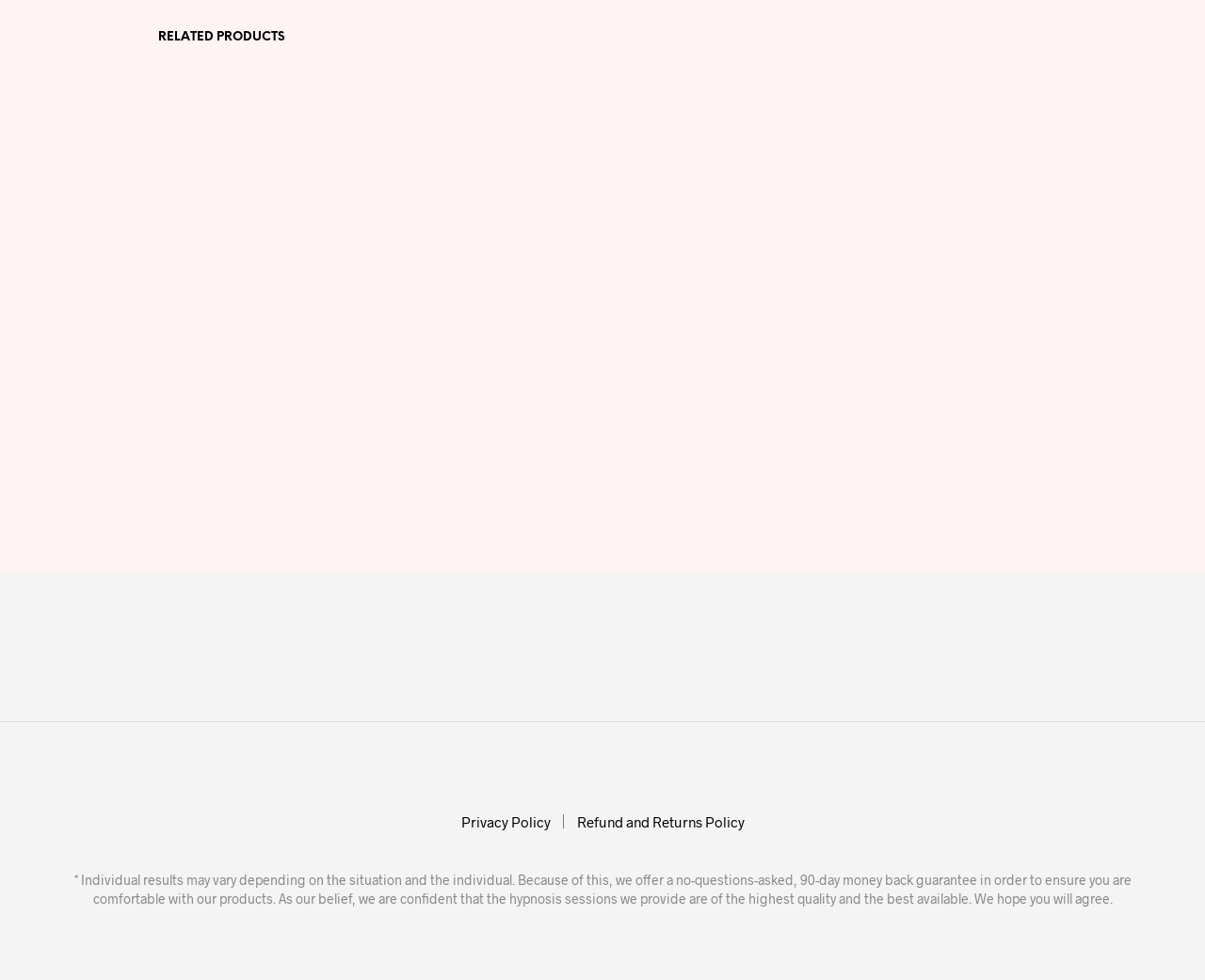Identify the bounding box coordinates for the UI element described as: "Age Verification".

None